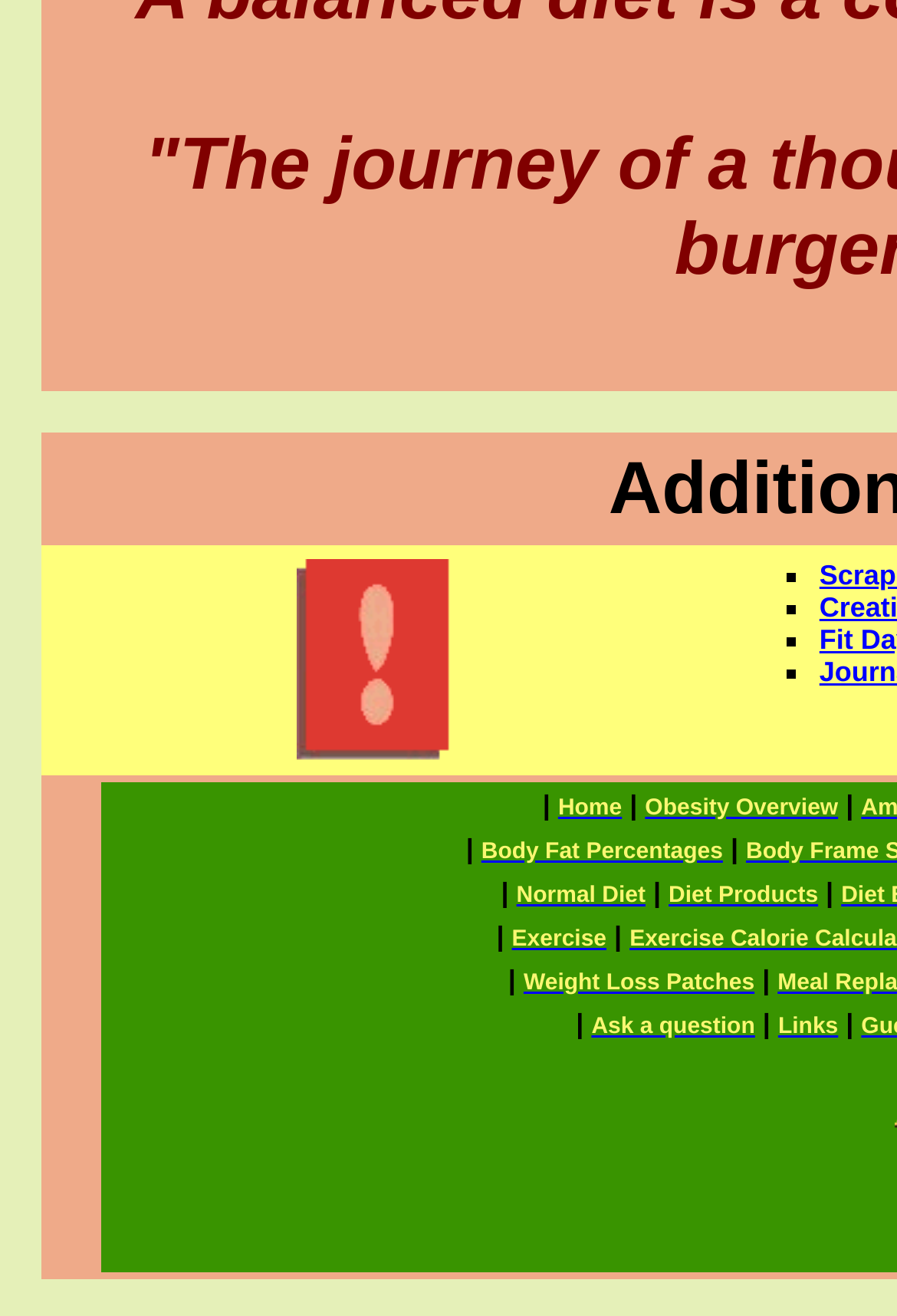What is the shape of the list markers?
Based on the image, answer the question with as much detail as possible.

The list markers are represented by the symbol '■', which is a square shape. There are four list markers located at the top-right corner of the webpage.